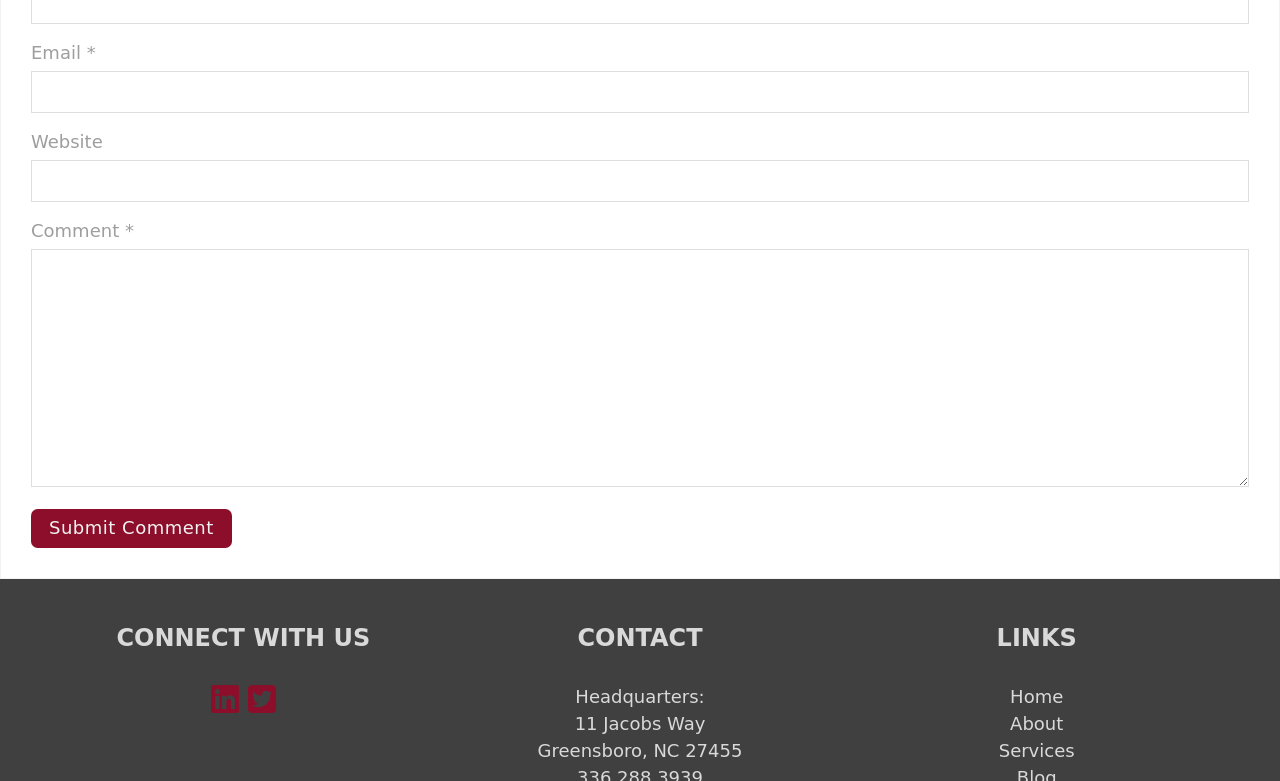What is the last link in the LINKS section?
Provide a detailed and extensive answer to the question.

The LINKS section has three links, and the last one is Services, which is likely a page that lists the services offered.